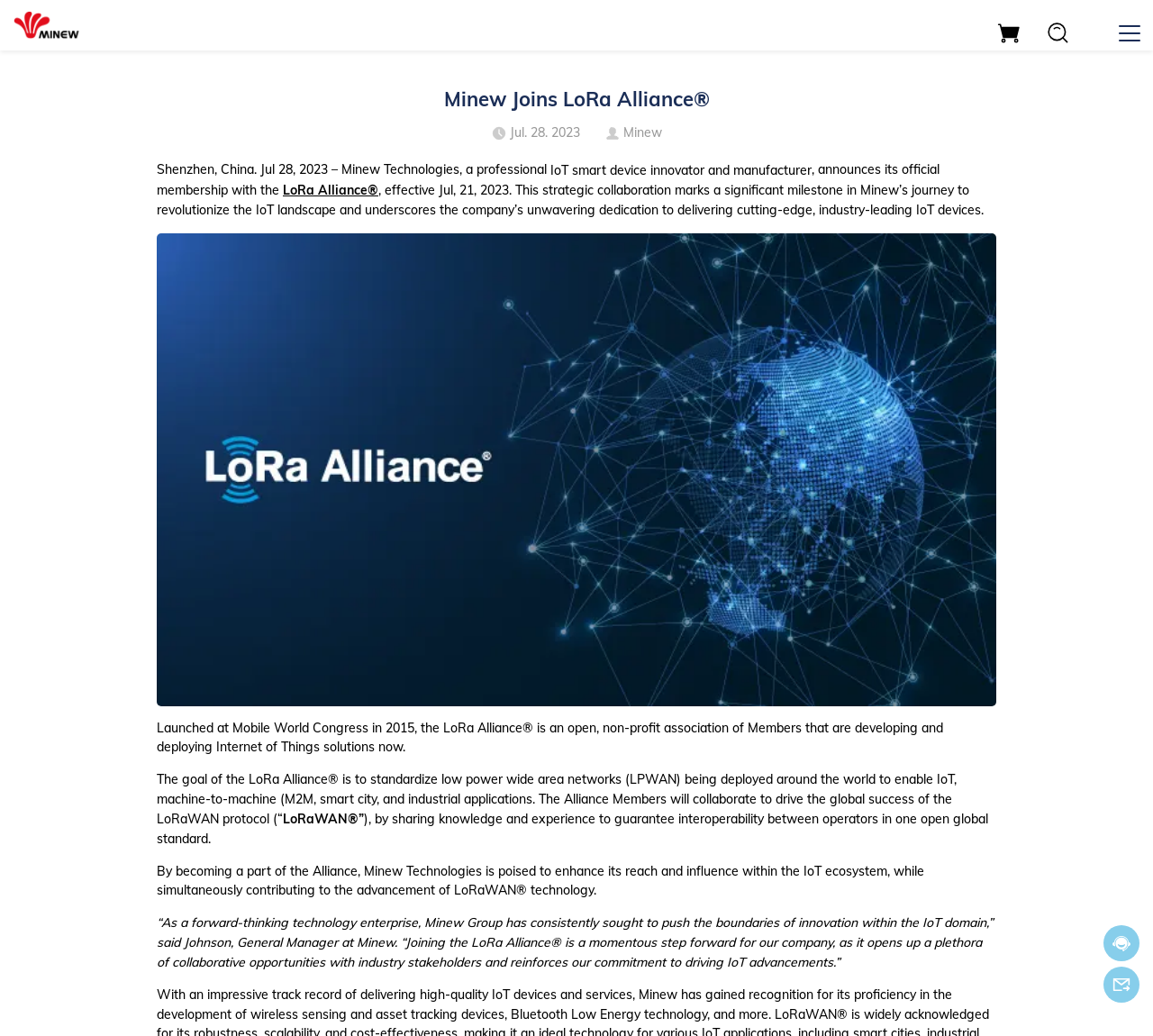Please determine the bounding box coordinates of the area that needs to be clicked to complete this task: 'Click the Minew logo'. The coordinates must be four float numbers between 0 and 1, formatted as [left, top, right, bottom].

[0.011, 0.007, 0.084, 0.042]